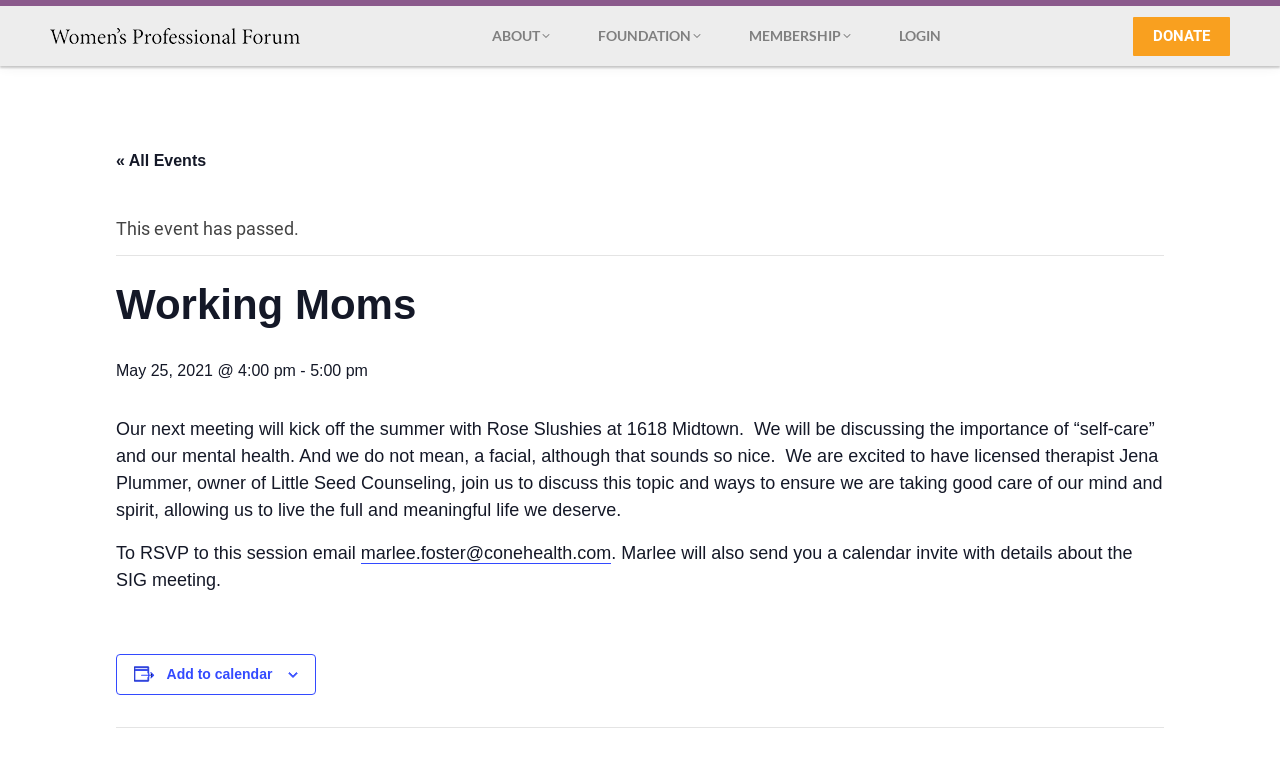Please identify the bounding box coordinates of the region to click in order to complete the given instruction: "Click the 'Add to calendar' button". The coordinates should be four float numbers between 0 and 1, i.e., [left, top, right, bottom].

[0.13, 0.859, 0.213, 0.88]